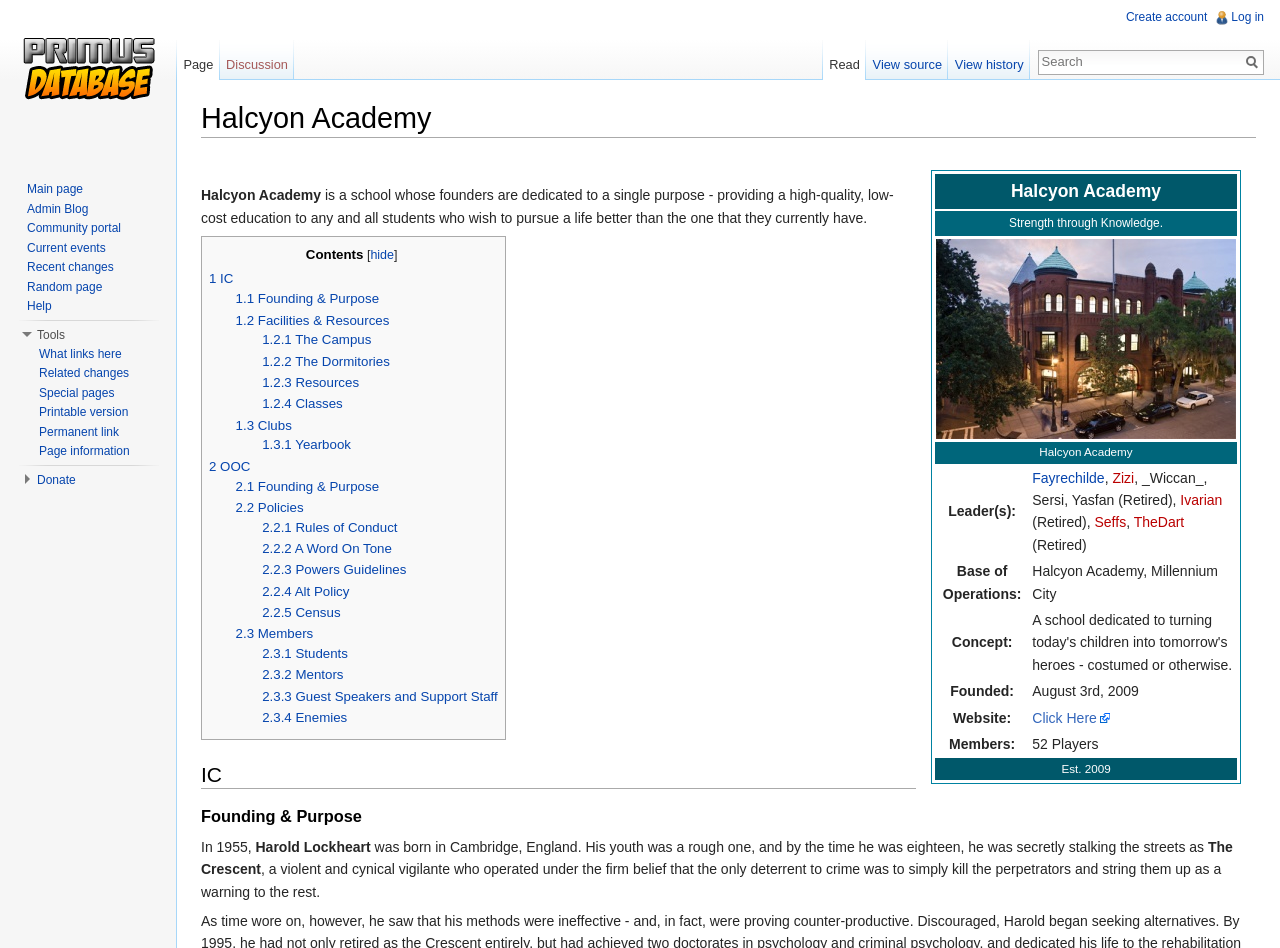Please examine the image and provide a detailed answer to the question: What is the date when the academy was founded?

The date when the academy was founded can be found in the table, which lists 'August 3rd, 2009' as the founding date of the academy.